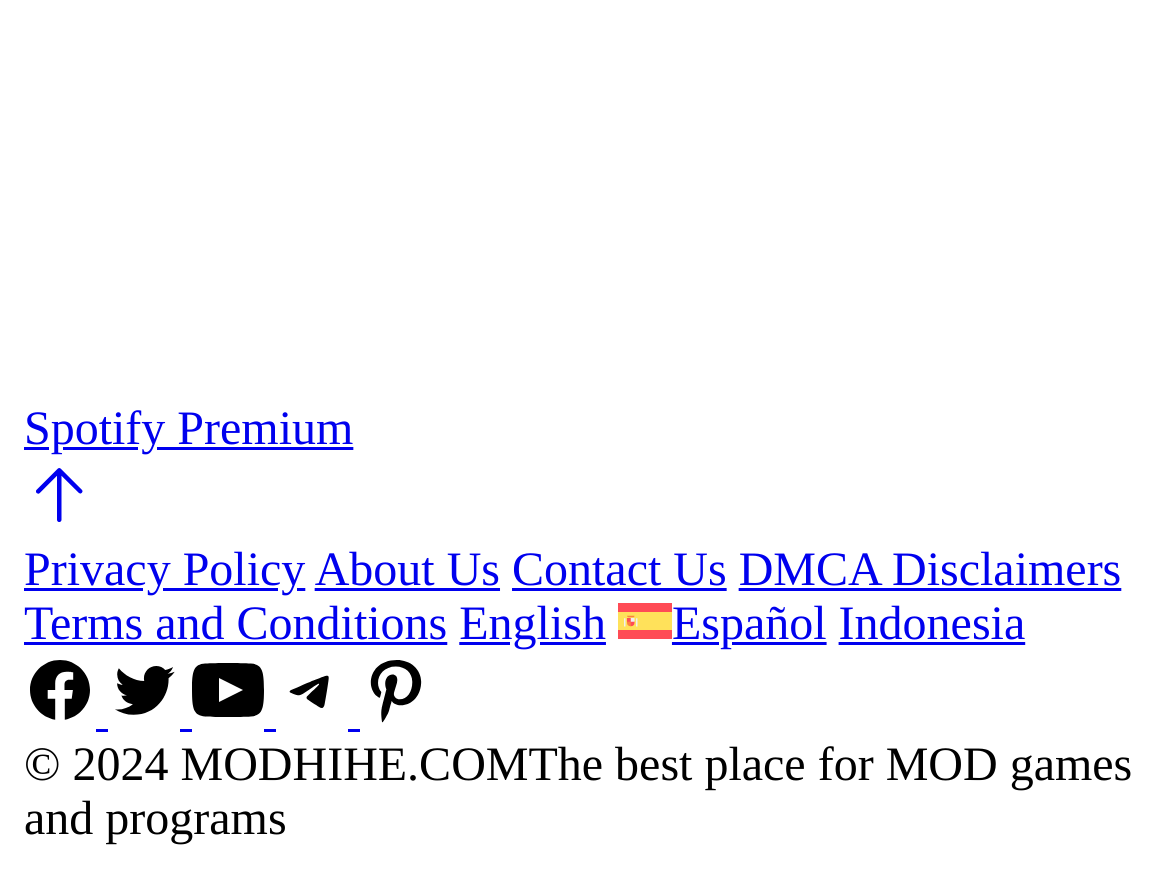What type of policy links are present?
Give a single word or phrase as your answer by examining the image.

Multiple